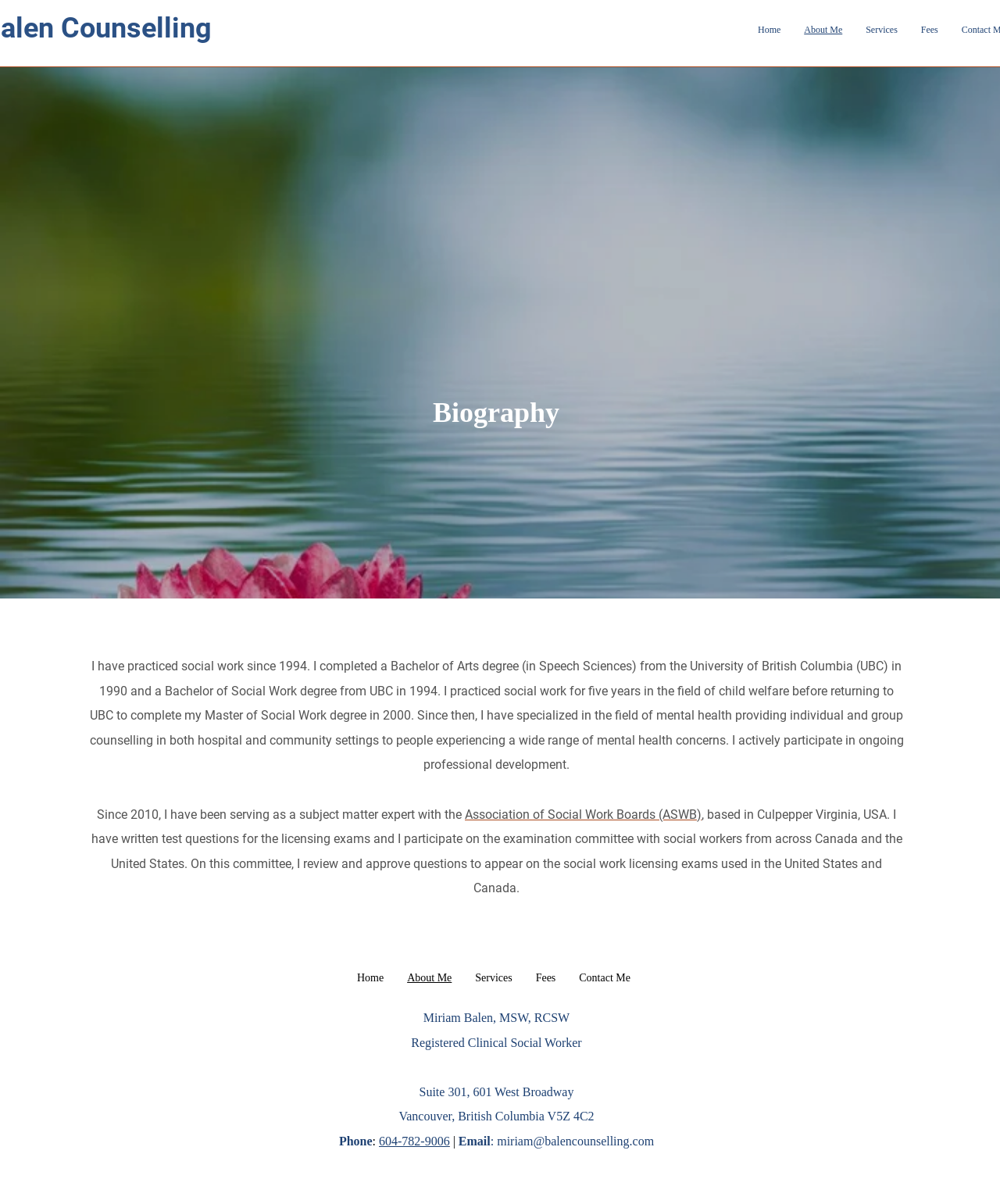Find and provide the bounding box coordinates for the UI element described with: "miriam@balencounselling.com".

[0.497, 0.942, 0.654, 0.953]